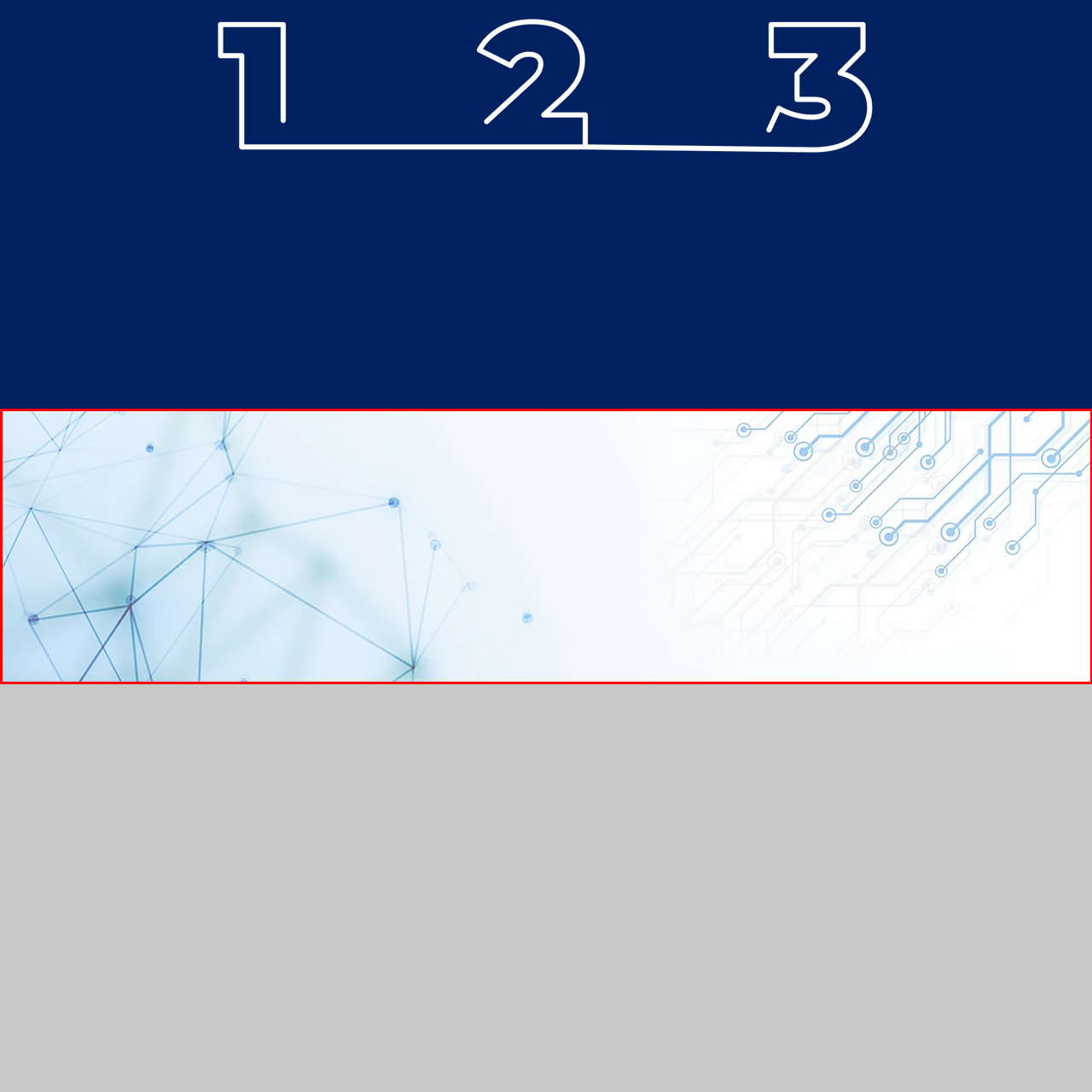What theme is the visual well-suited for?
Look at the section marked by the red bounding box and provide a single word or phrase as your answer.

Cloud computing